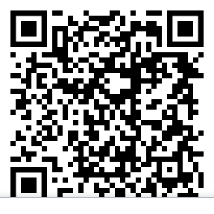Give a concise answer using one word or a phrase to the following question:
What is the benefit of scanning the QR code?

Quick access to information